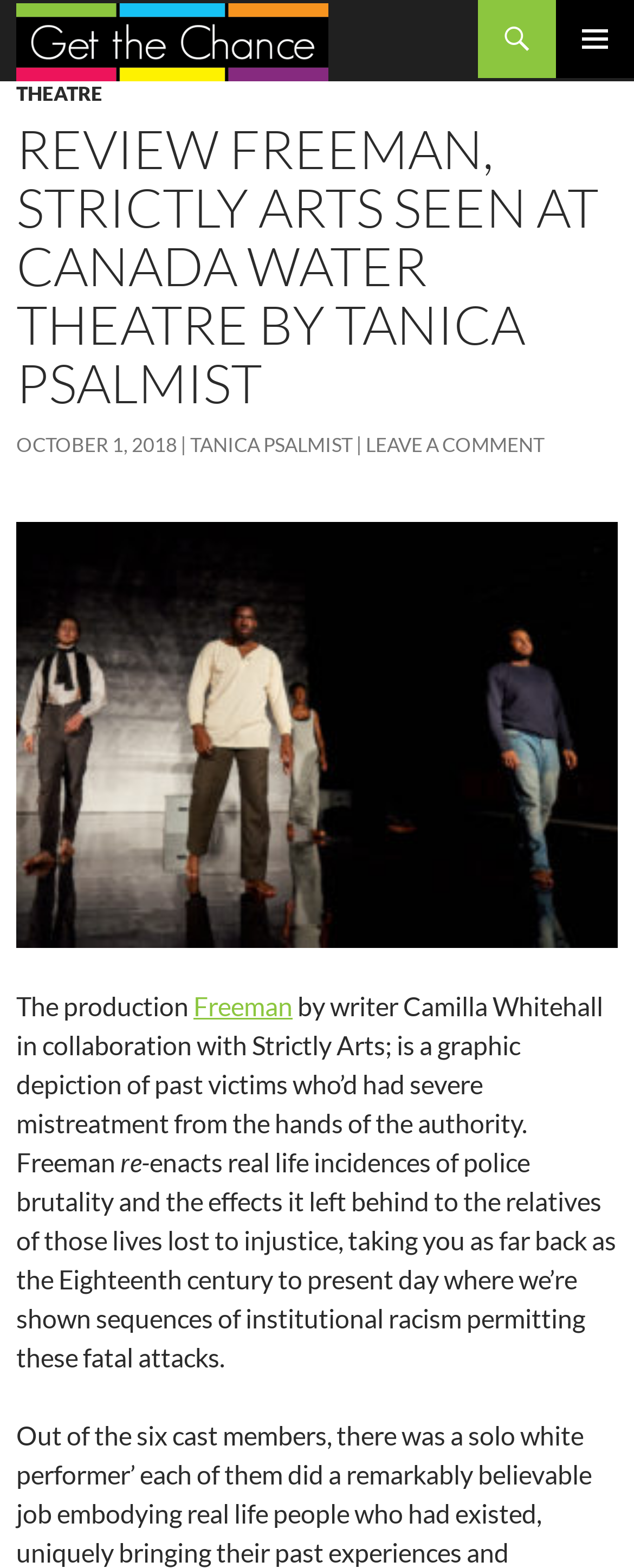Offer a detailed explanation of the webpage layout and contents.

The webpage is a review of the production "Freeman" by writer Camilla Whitehall in collaboration with Strictly Arts. At the top left of the page, there is a heading with a link and an image. Below this, there is a button labeled "PRIMARY MENU" at the top right corner of the page. 

Next to the button, there is a link "SKIP TO CONTENT". Below this link, there is a header section that spans the entire width of the page. Within this section, there are several links, including "THEATRE", the title of the review "REVIEW FREEMAN, STRICTLY ARTS SEEN AT CANADA WATER THEATRE BY TANICA PSALMIST", the date "OCTOBER 1, 2018", the author's name "TANICA PSALMIST", and a link to "LEAVE A COMMENT". 

Below the header section, there is a paragraph of text that describes the production "Freeman" as a graphic depiction of past victims who had severe mistreatment from the hands of the authority. This text is divided into three parts, with the title "Freeman" in the middle. 

The text continues below, describing how the production reenacts real-life incidents of police brutality and its effects on the relatives of those who lost their lives to injustice, taking the audience back to the 18th century to present day.